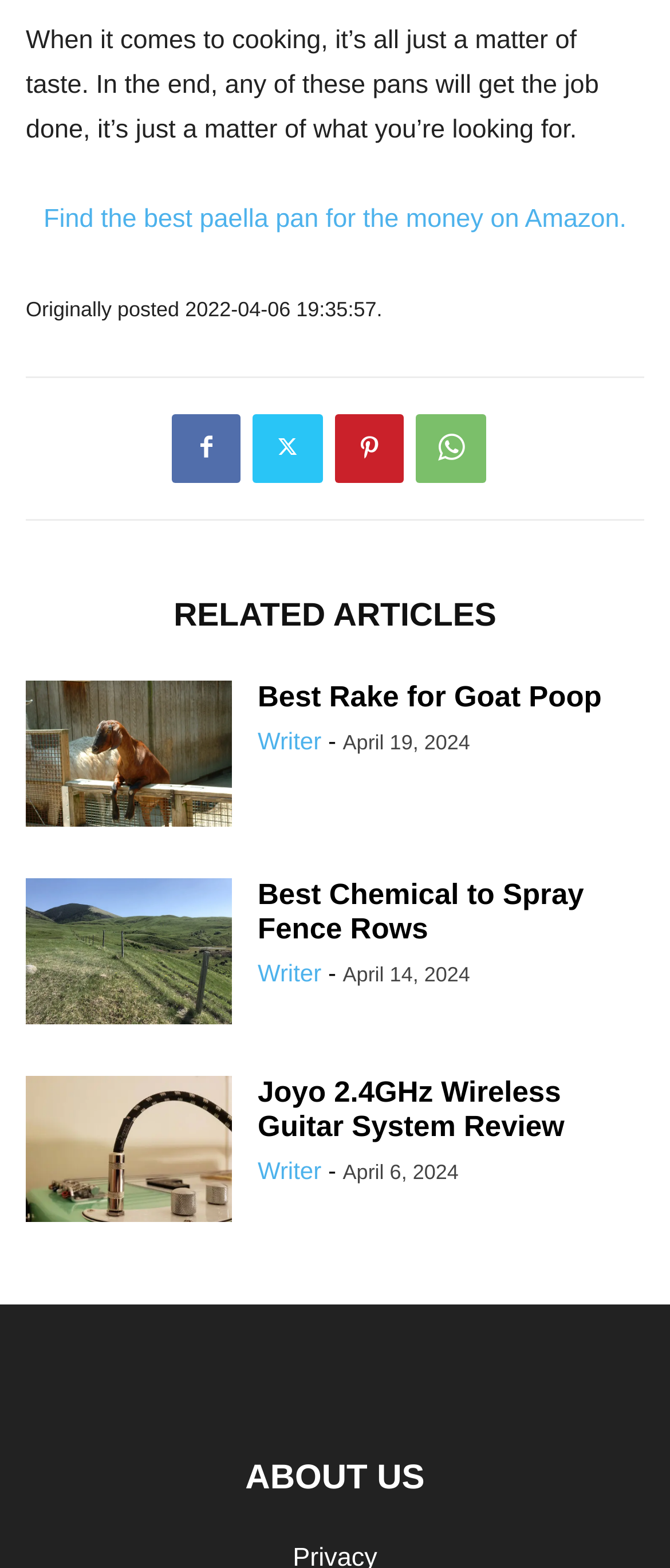Identify the bounding box coordinates of the region that needs to be clicked to carry out this instruction: "Click on the link to find the best paella pan for the money on Amazon". Provide these coordinates as four float numbers ranging from 0 to 1, i.e., [left, top, right, bottom].

[0.065, 0.13, 0.935, 0.149]